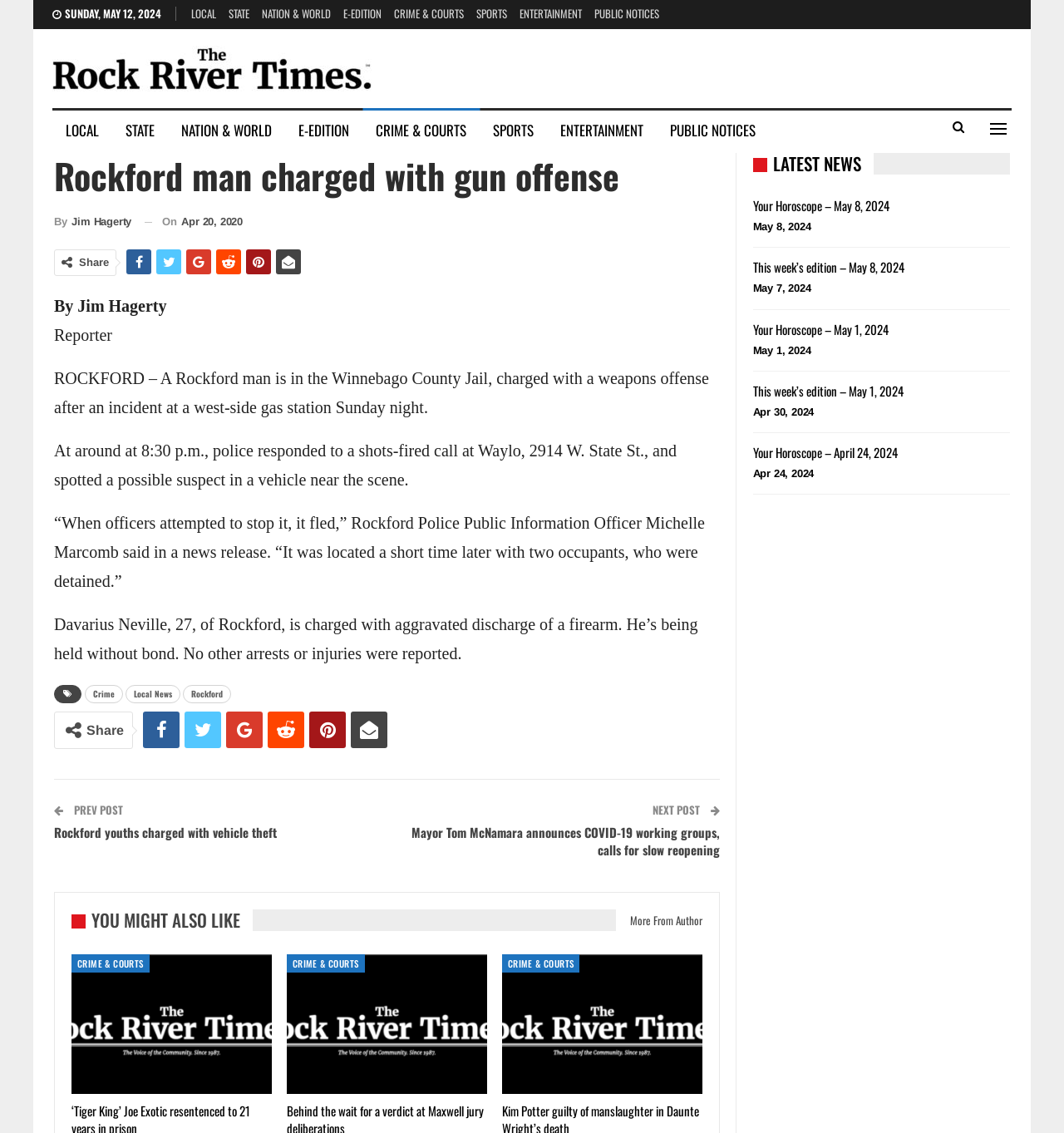How many links are there in the 'Latest News' section?
Please answer the question with as much detail and depth as you can.

I found the answer by looking at the 'Latest News' section in the sidebar, which is located on the right-hand side of the webpage. I counted the number of links in this section and found that there are 5 links.